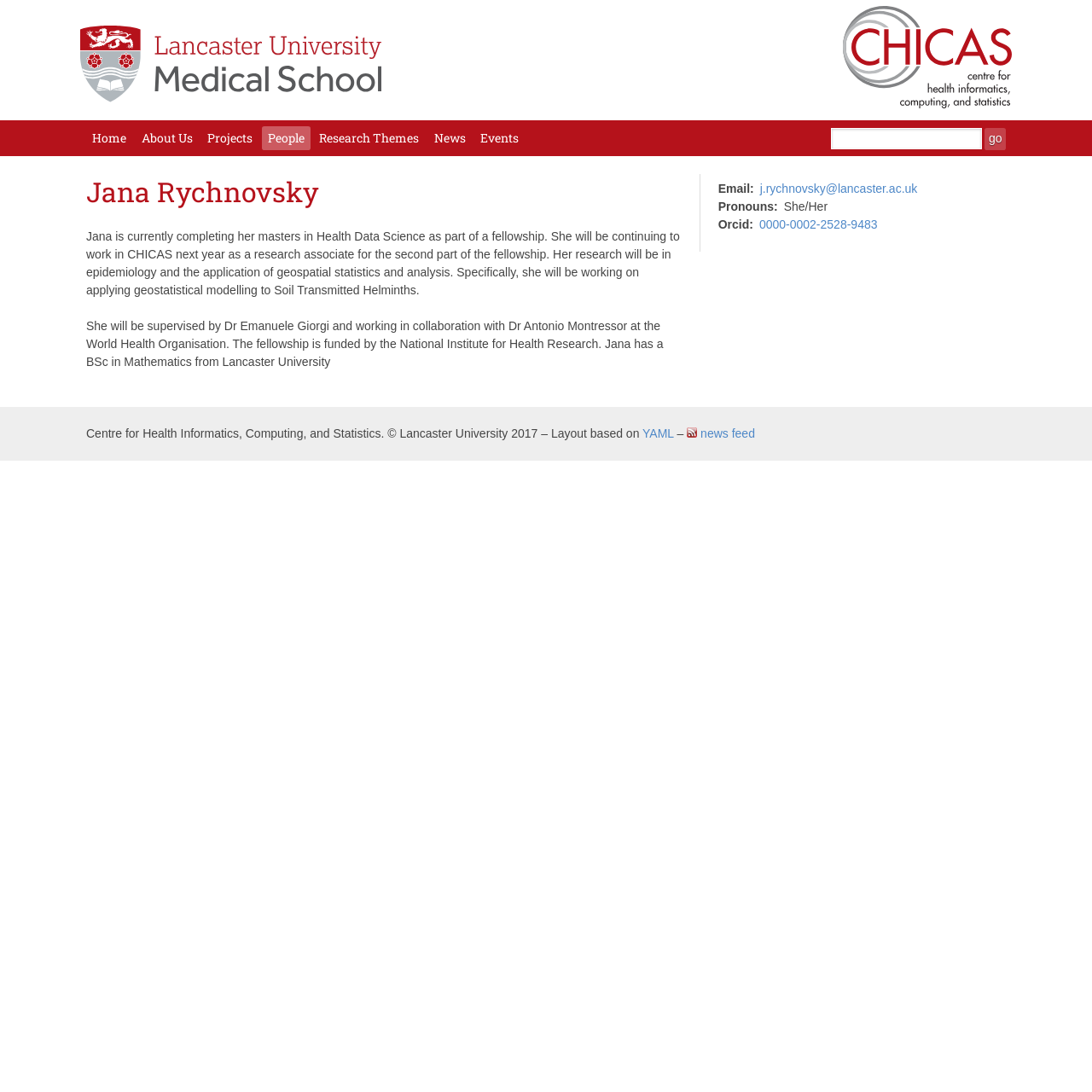Please use the details from the image to answer the following question comprehensively:
What is the fellowship funding Jana Rychnovsky's research?

The webpage states that the fellowship funding Jana Rychnovsky's research is provided by the National Institute for Health Research.